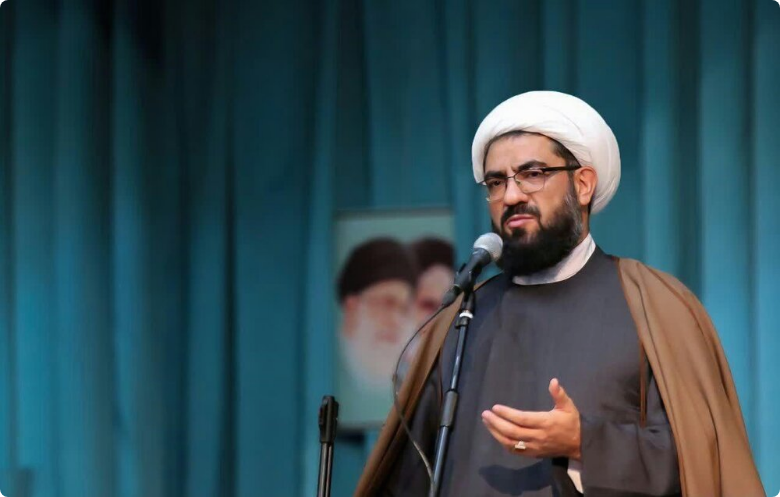Please provide a detailed answer to the question below by examining the image:
What is the context of the discussion suggested by the portrait behind the cleric?

The subtle portrait of significant religious figures behind the cleric suggests that the context of the discussion might revolve around cultural and spiritual guidance, which is a key aspect of the cleric's sermon or speech.